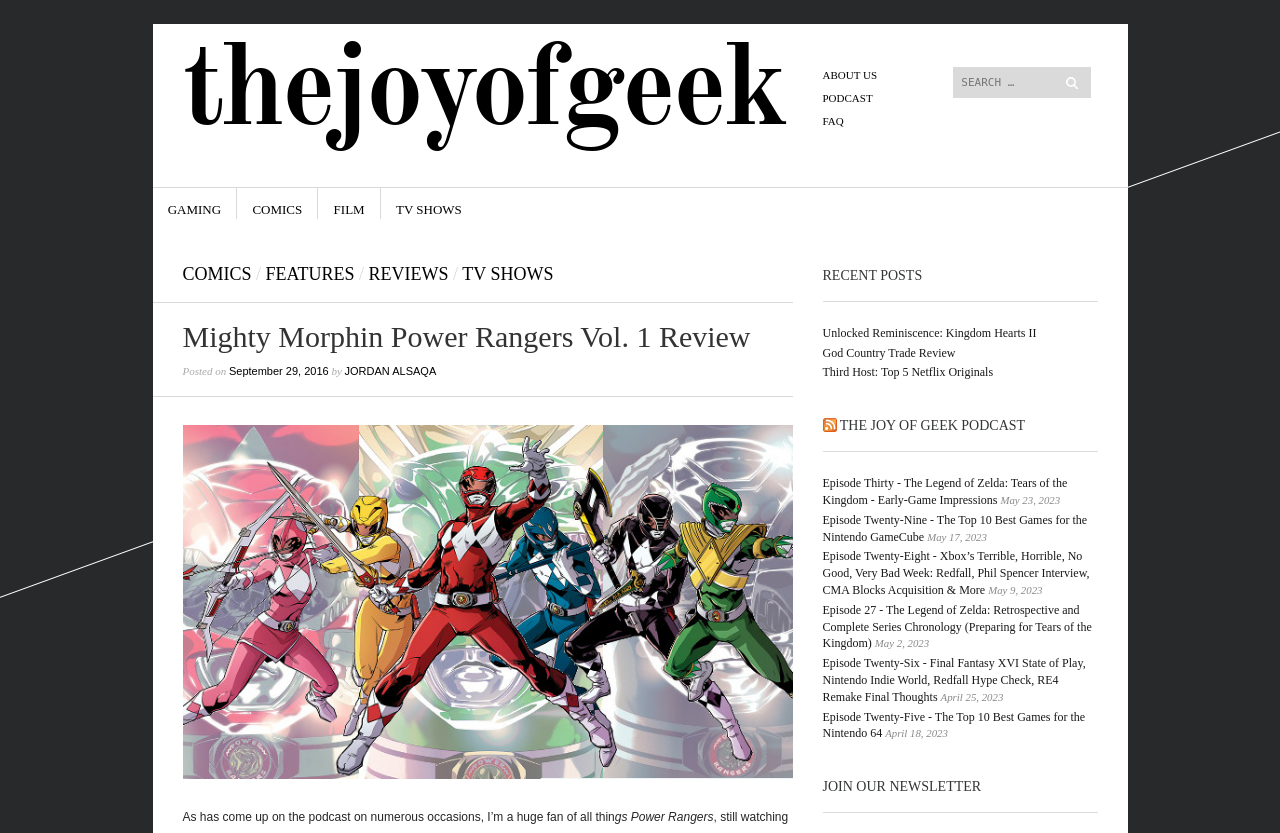What is the author of the review on this webpage?
Using the screenshot, give a one-word or short phrase answer.

JORDAN ALSAQA